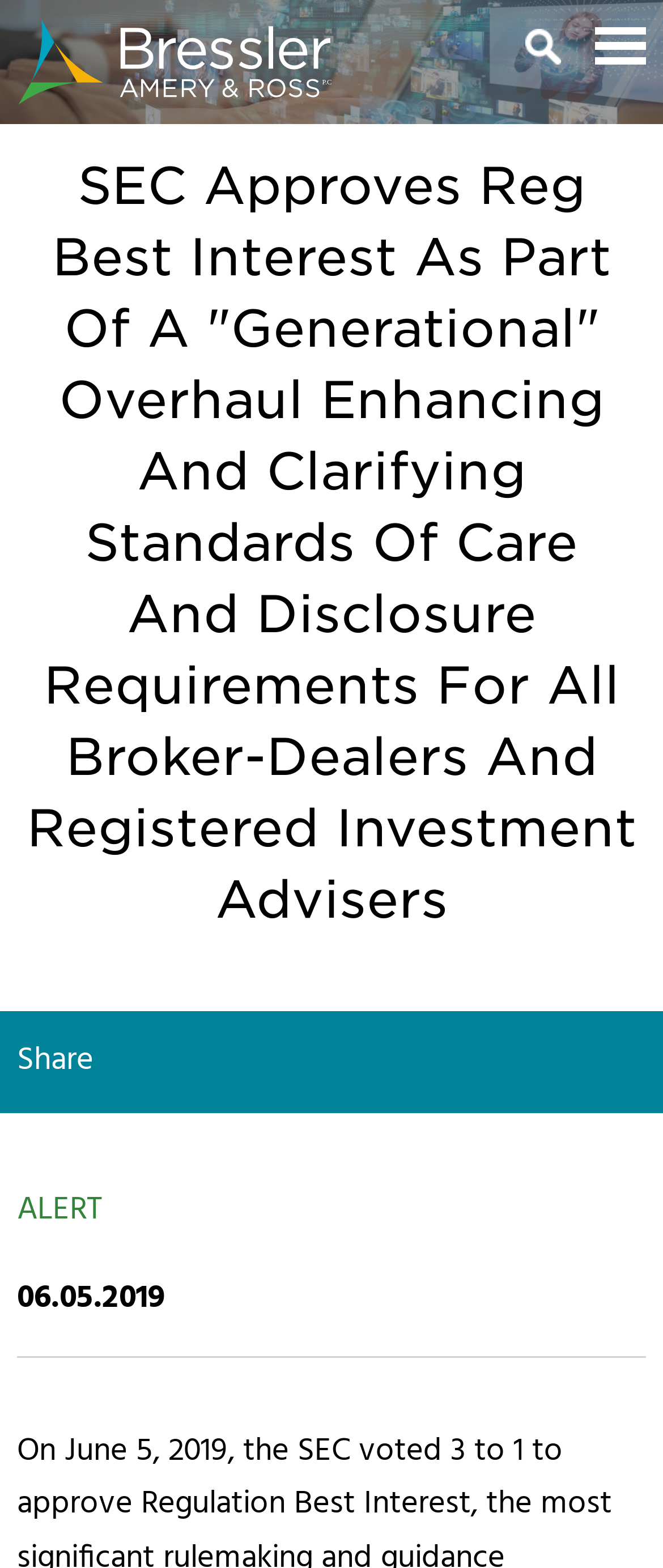Reply to the question with a single word or phrase:
What social media platforms can users share the webpage on?

LinkedIn and Facebook